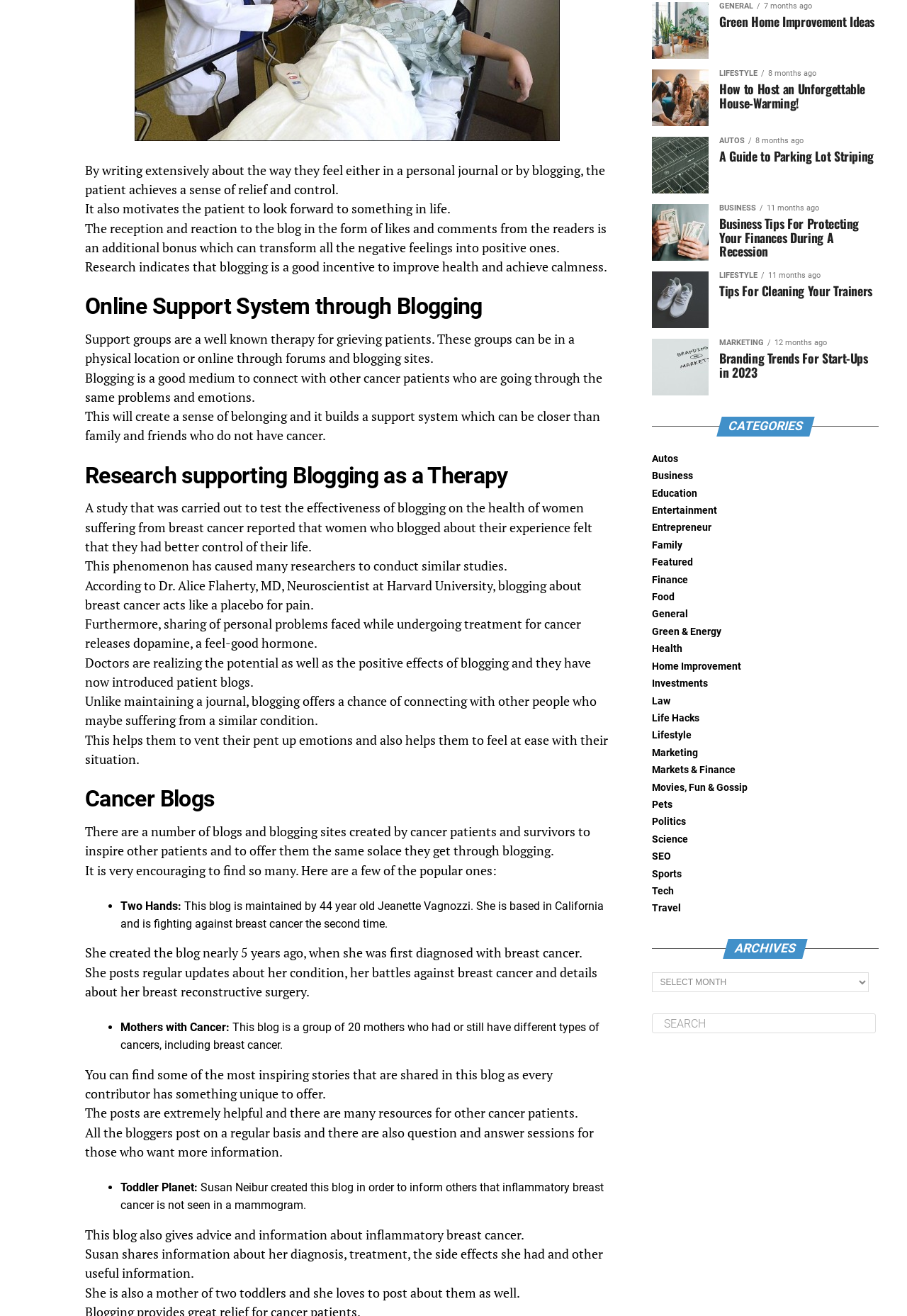Locate the bounding box of the UI element described by: "General" in the given webpage screenshot.

[0.719, 0.462, 0.759, 0.471]